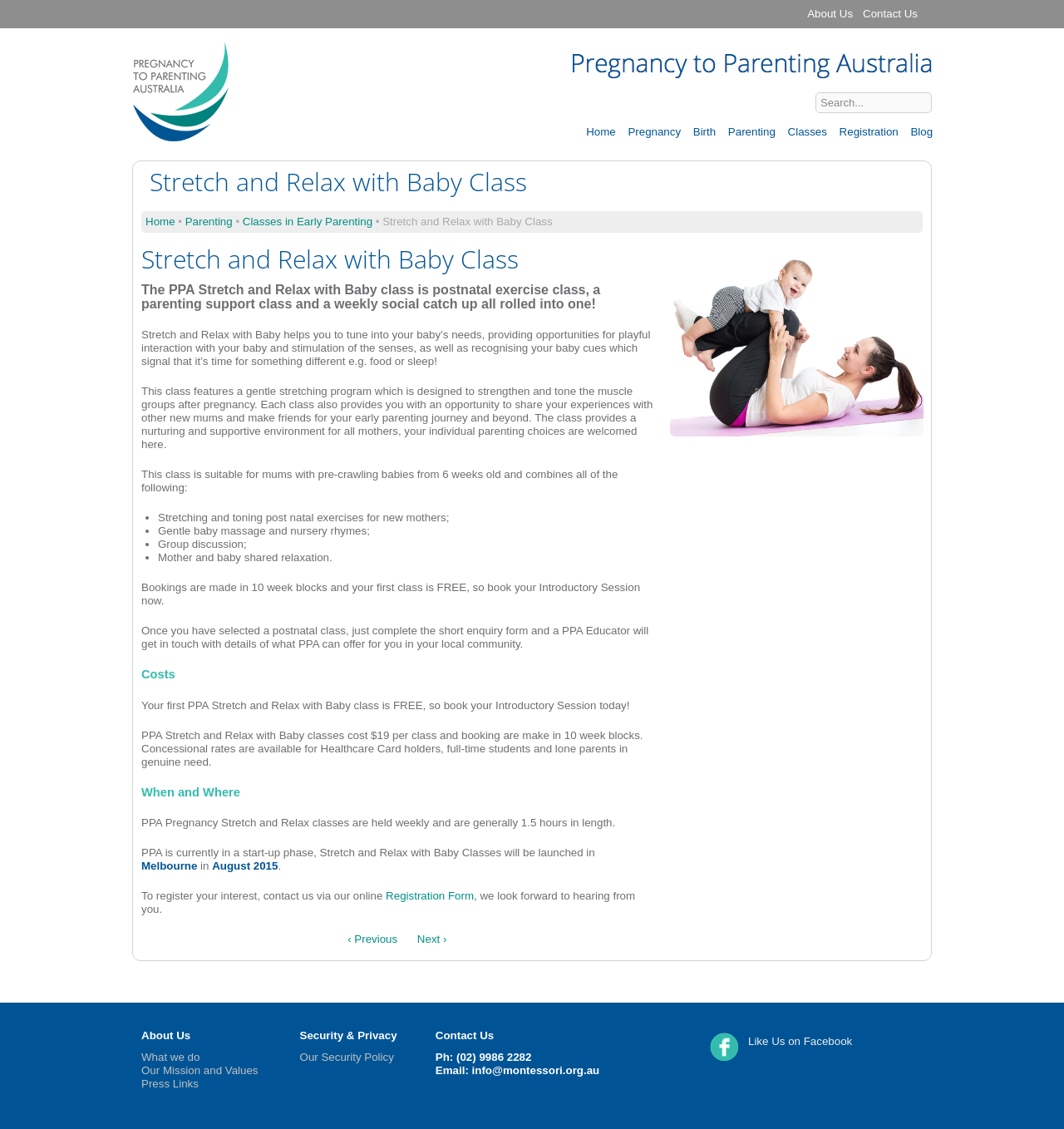What is the name of the class described on this webpage?
Answer the question using a single word or phrase, according to the image.

Stretch and Relax with Baby Class